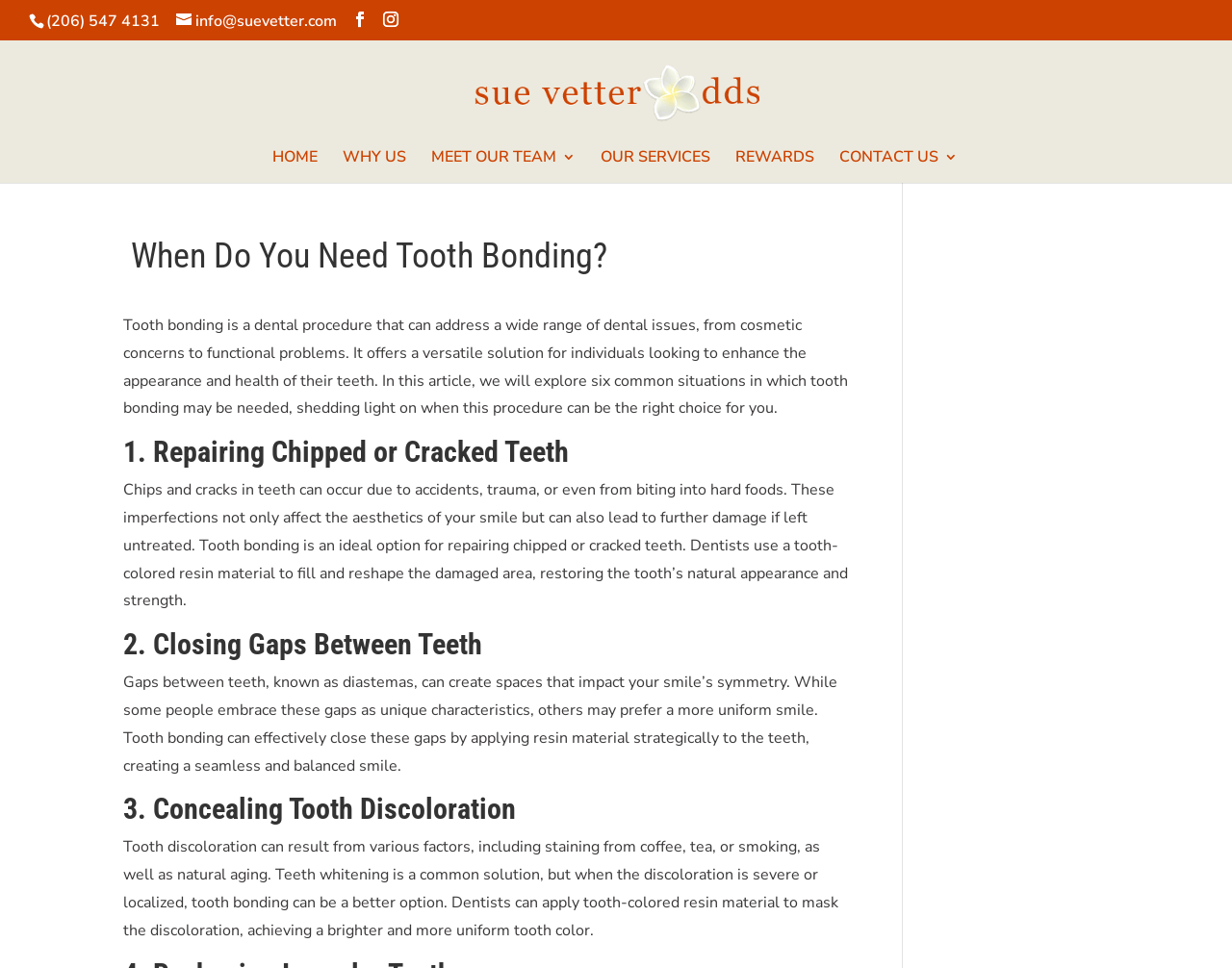How many links are in the top navigation menu?
With the help of the image, please provide a detailed response to the question.

I counted the links in the top navigation menu, which are 'HOME', 'WHY US', 'MEET OUR TEAM 3', 'OUR SERVICES', 'REWARDS', and 'CONTACT US 3'.